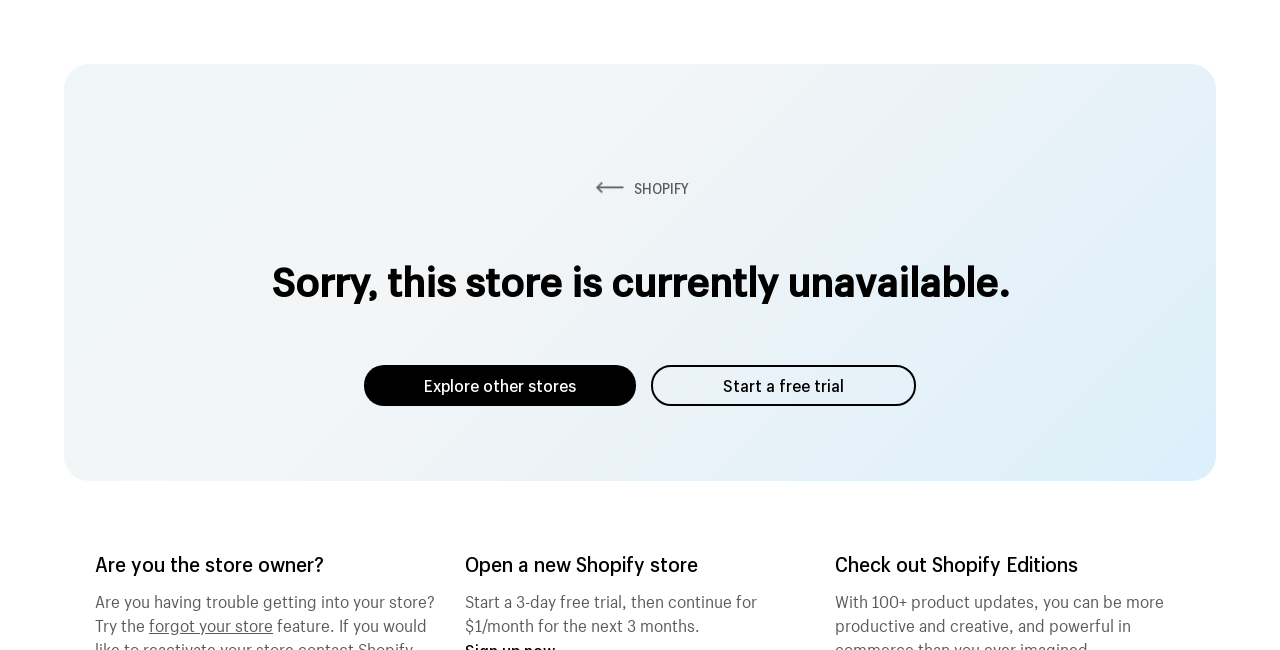How long is the free trial period?
Use the information from the screenshot to give a comprehensive response to the question.

I determined the length of the free trial period by reading the text 'Start a 3-day free trial, then continue for $1/month for the next 3 months.' which indicates that the free trial period is 3 days.